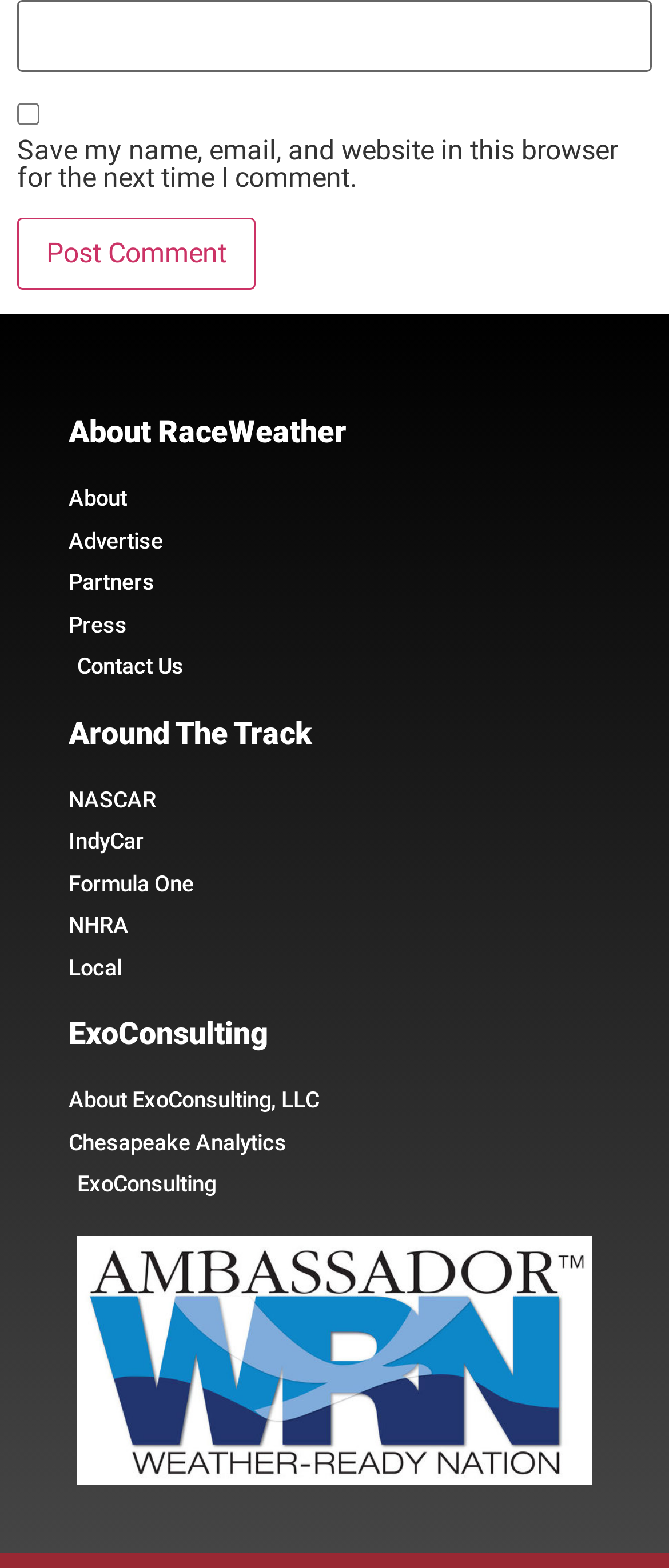What is the purpose of the checkbox at the top of the webpage?
Look at the screenshot and give a one-word or phrase answer.

Save user information